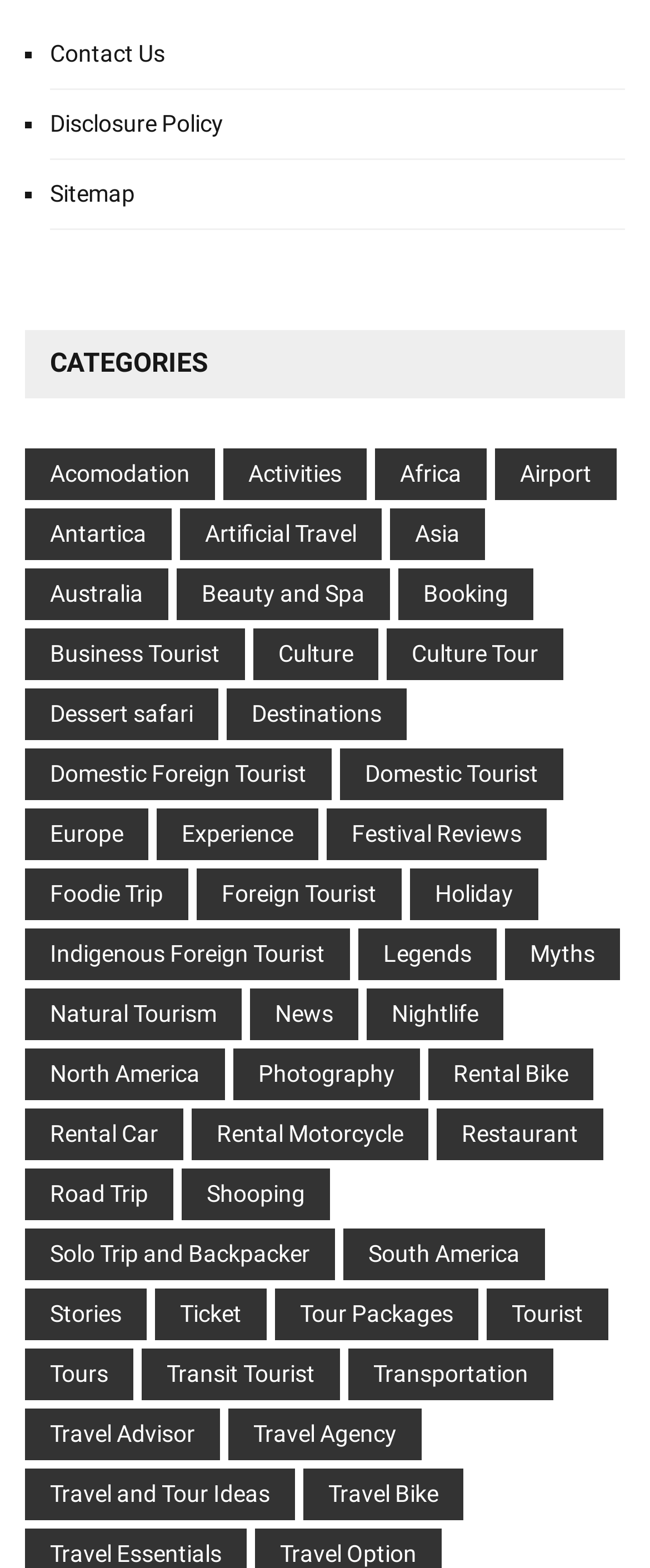Provide a one-word or short-phrase answer to the question:
What is the position of 'Contact Us'?

Top-left